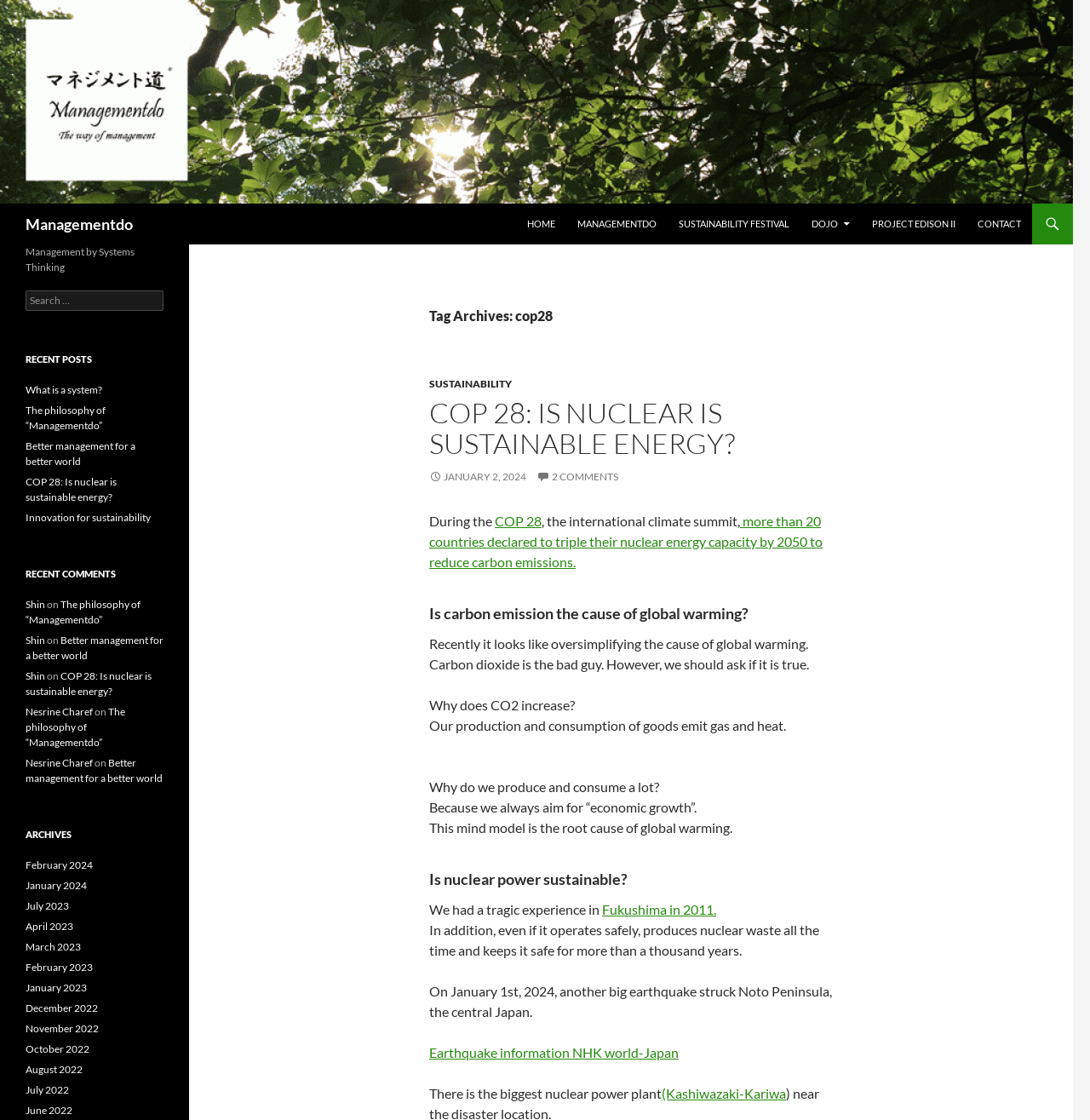Give a one-word or phrase response to the following question: What is the category of the first article?

SUSTAINABILITY